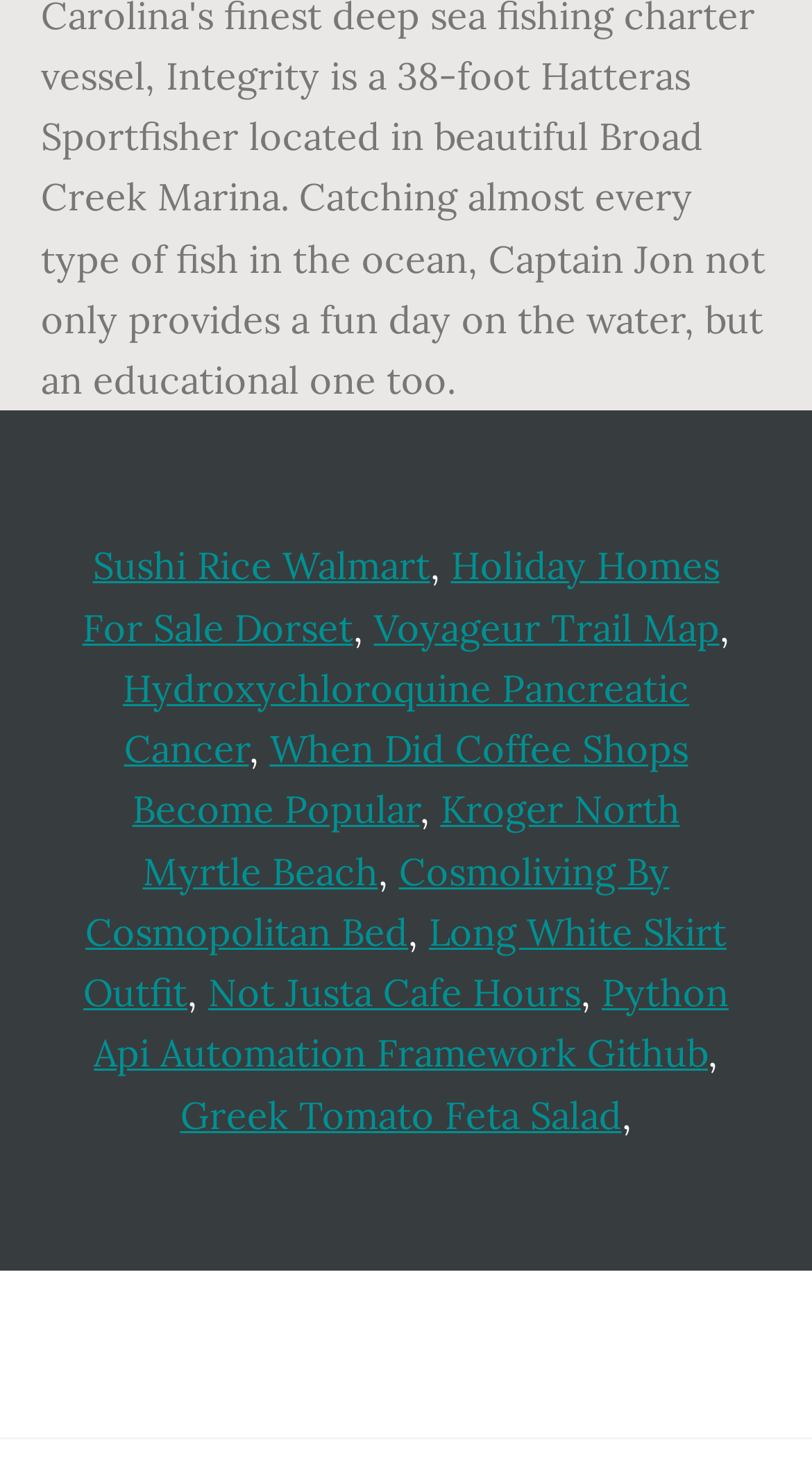Can you find the bounding box coordinates for the element that needs to be clicked to execute this instruction: "Visit the 'Home' page"? The coordinates should be given as four float numbers between 0 and 1, i.e., [left, top, right, bottom].

None